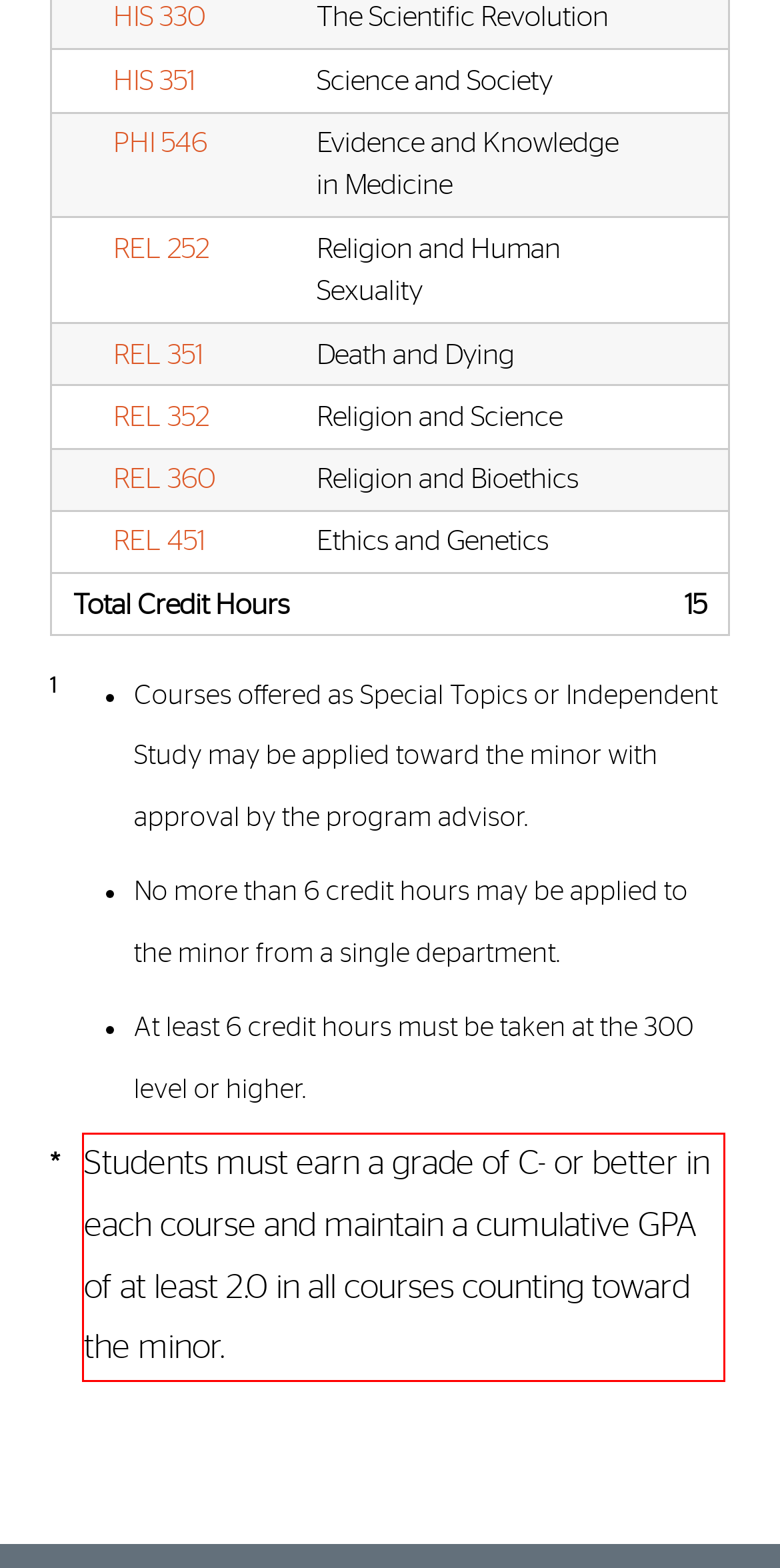Given a screenshot of a webpage containing a red rectangle bounding box, extract and provide the text content found within the red bounding box.

Students must earn a grade of C- or better in each course and maintain a cumulative GPA of at least 2.0 in all courses counting toward the minor.